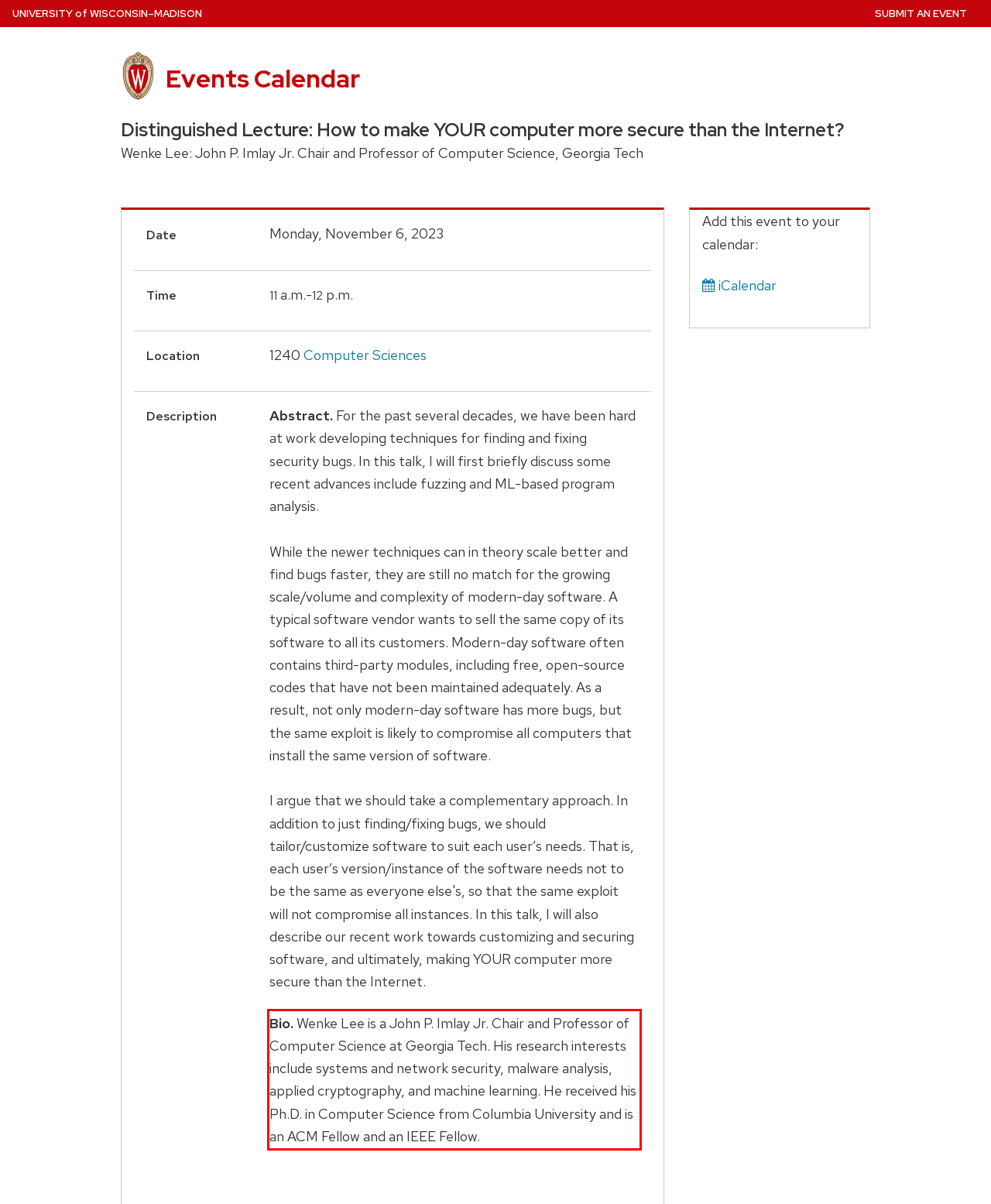You are looking at a screenshot of a webpage with a red rectangle bounding box. Use OCR to identify and extract the text content found inside this red bounding box.

Bio. Wenke Lee is a John P. Imlay Jr. Chair and Professor of Computer Science at Georgia Tech. His research interests include systems and network security, malware analysis, applied cryptography, and machine learning. He received his Ph.D. in Computer Science from Columbia University and is an ACM Fellow and an IEEE Fellow.